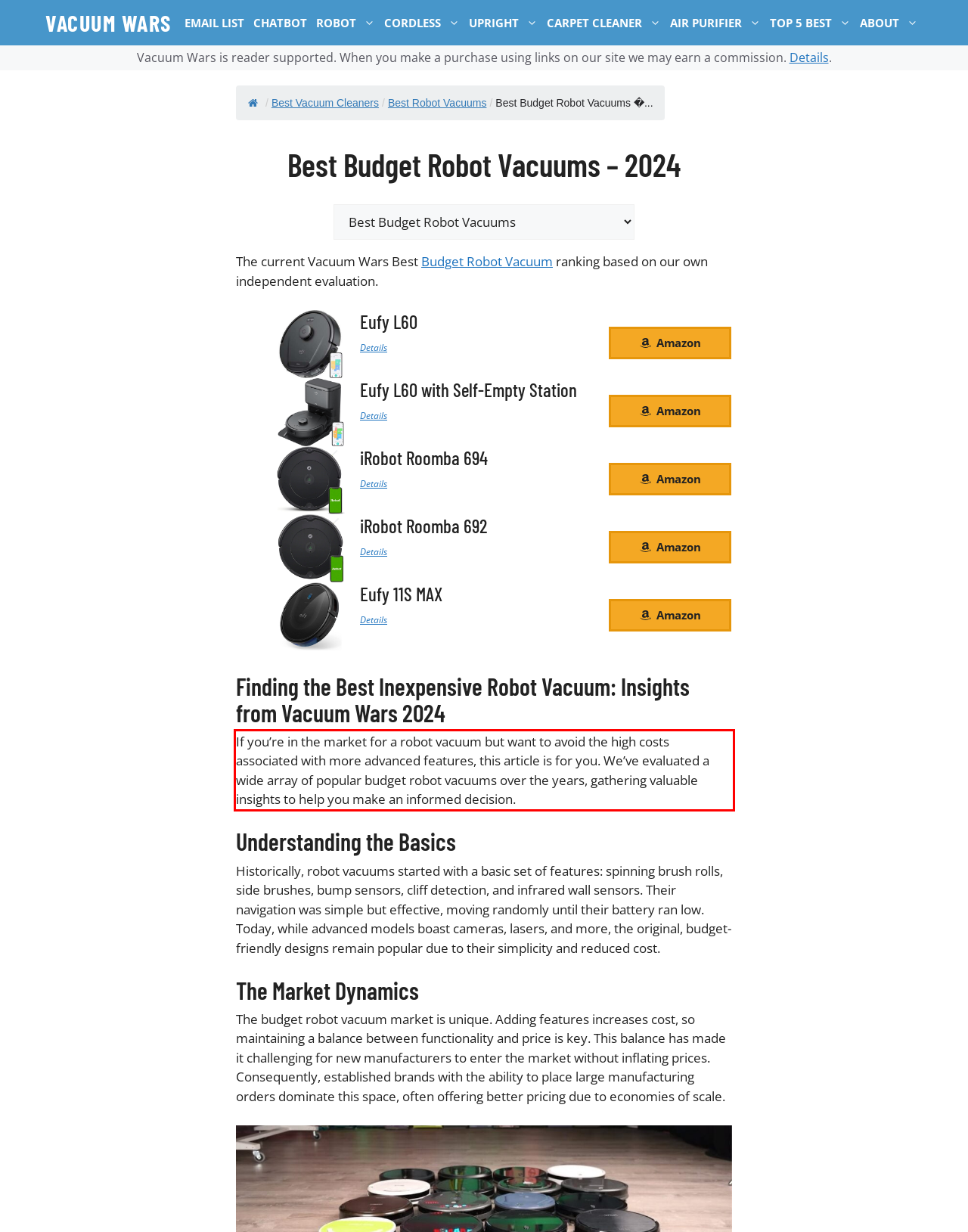Please look at the screenshot provided and find the red bounding box. Extract the text content contained within this bounding box.

If you’re in the market for a robot vacuum but want to avoid the high costs associated with more advanced features, this article is for you. We’ve evaluated a wide array of popular budget robot vacuums over the years, gathering valuable insights to help you make an informed decision.